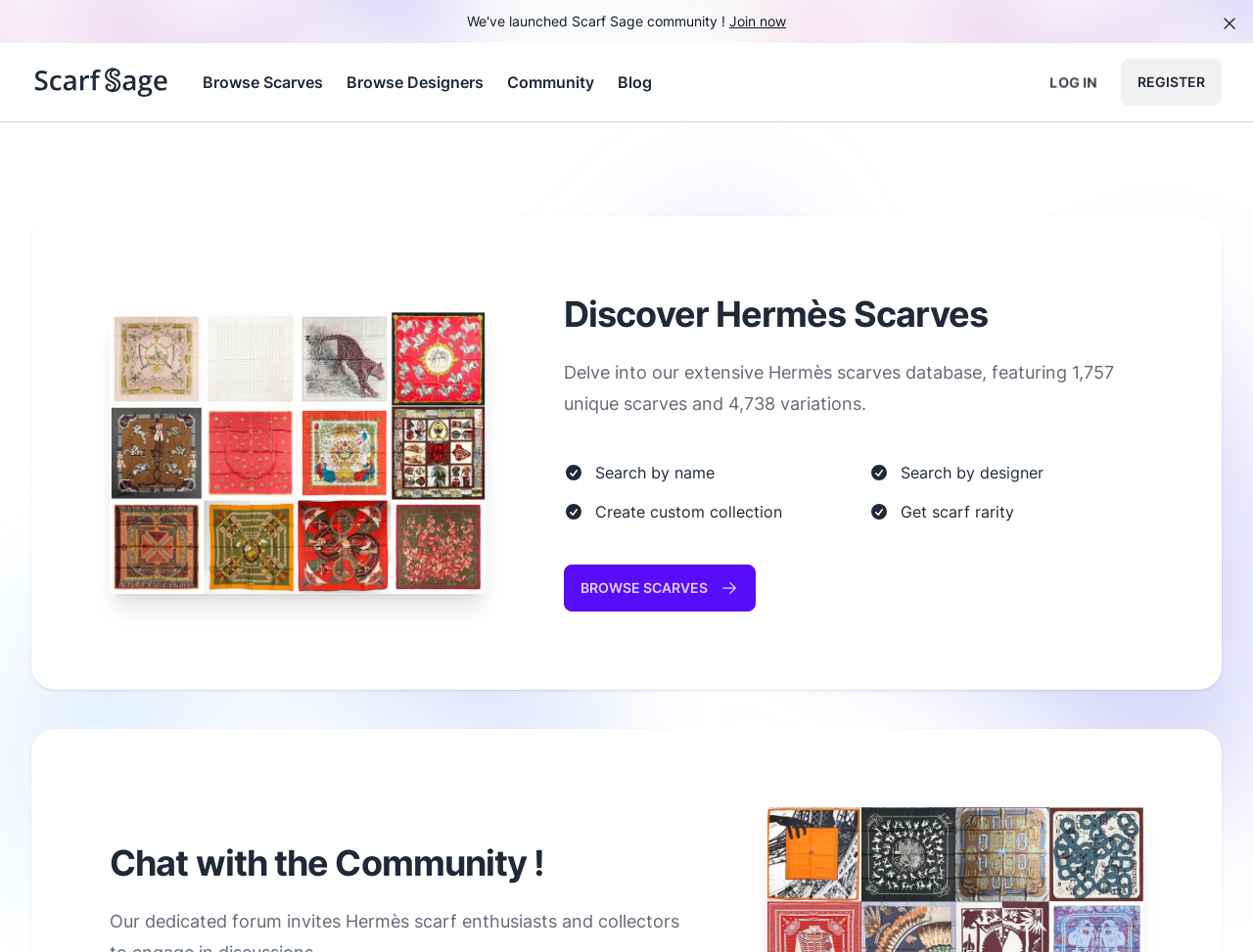Could you specify the bounding box coordinates for the clickable section to complete the following instruction: "Browse Hermès scarves"?

[0.162, 0.074, 0.258, 0.099]